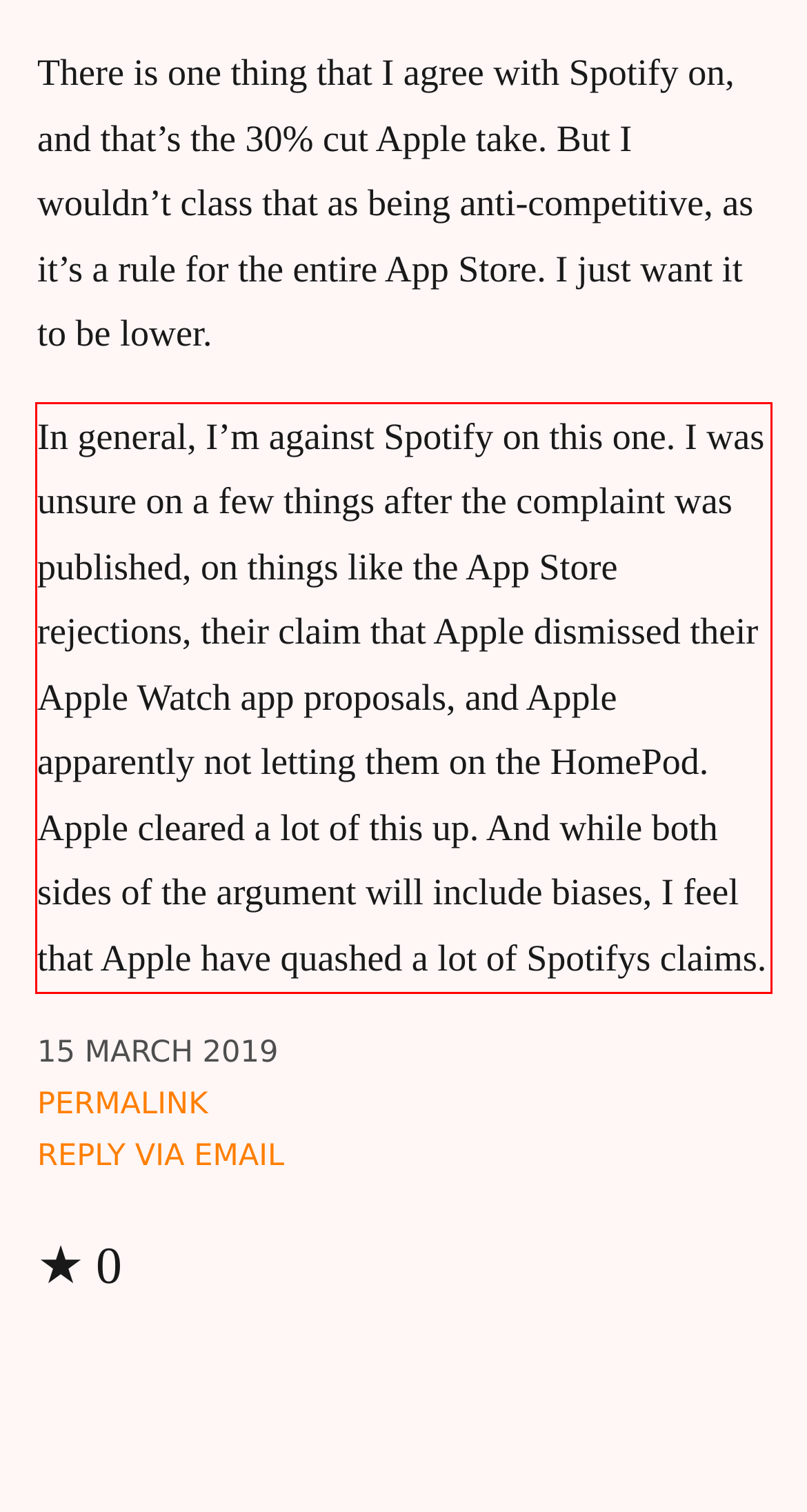Given a screenshot of a webpage containing a red bounding box, perform OCR on the text within this red bounding box and provide the text content.

In general, I’m against Spotify on this one. I was unsure on a few things after the complaint was published, on things like the App Store rejections, their claim that Apple dismissed their Apple Watch app proposals, and Apple apparently not letting them on the HomePod. Apple cleared a lot of this up. And while both sides of the argument will include biases, I feel that Apple have quashed a lot of Spotifys claims.